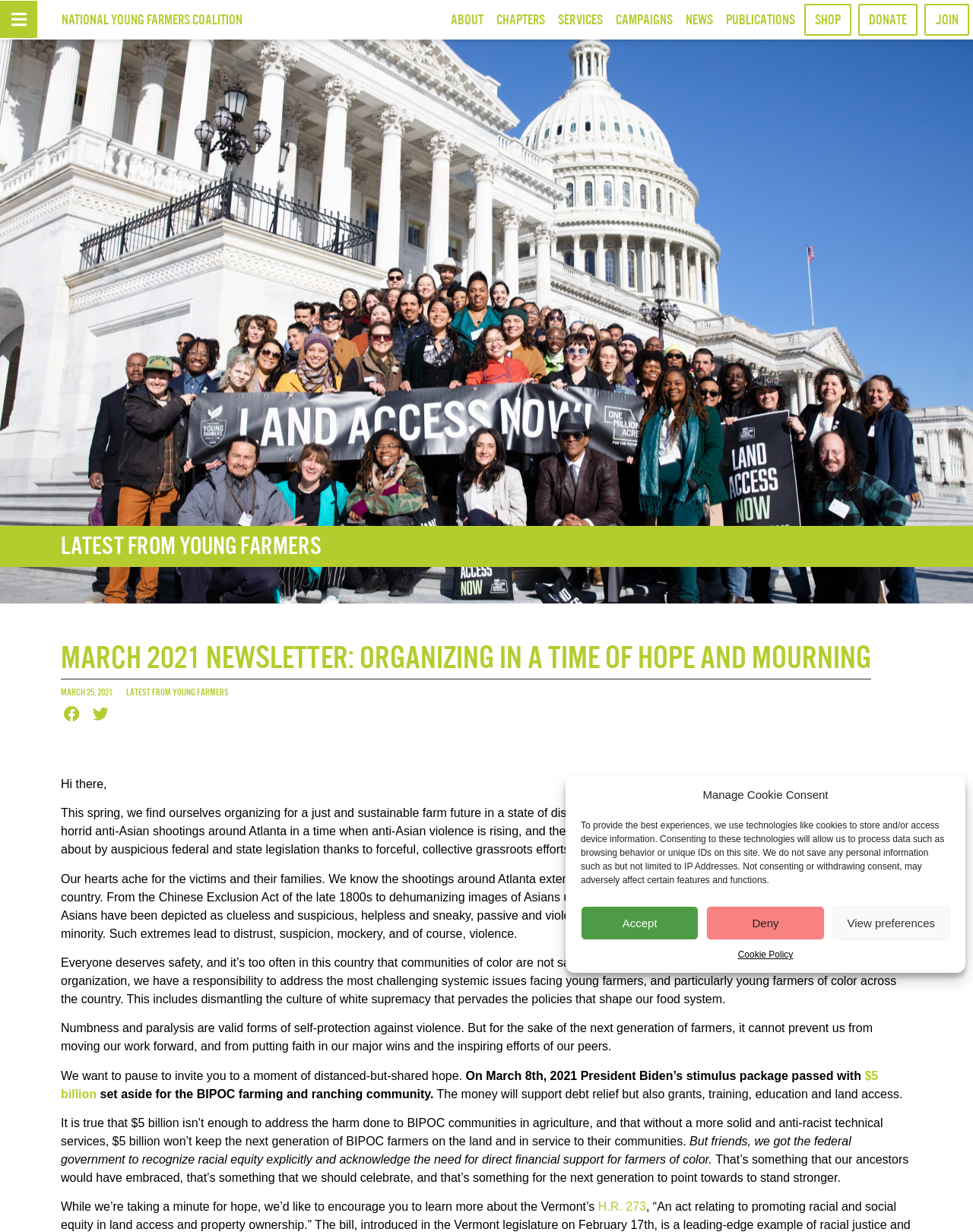Bounding box coordinates should be provided in the format (top-left x, top-left y, bottom-right x, bottom-right y) with all values between 0 and 1. Identify the bounding box for this UI element: aria-label="Share on facebook"

[0.062, 0.571, 0.085, 0.589]